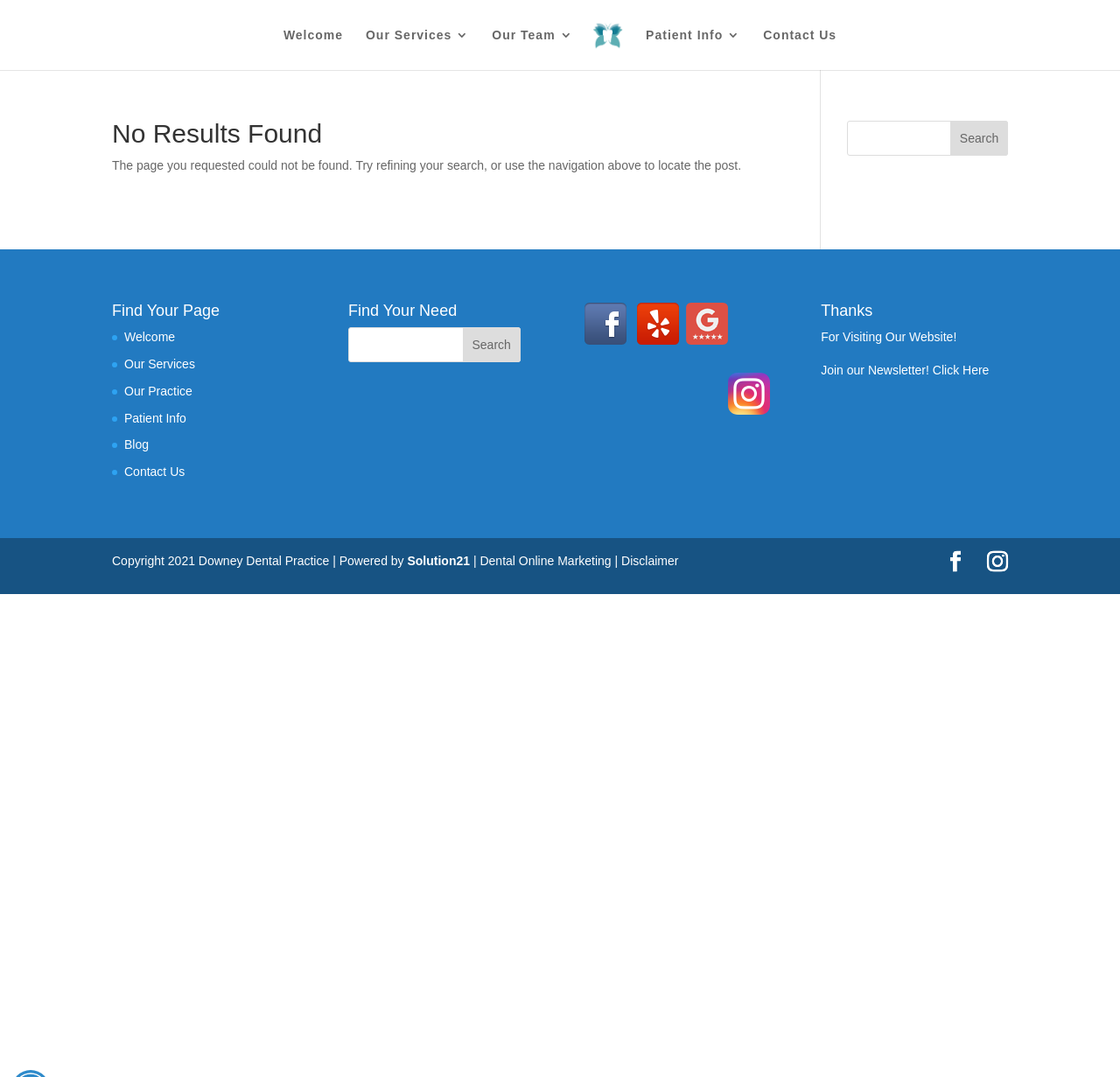Please provide the bounding box coordinates for the UI element as described: "Click Here". The coordinates must be four floats between 0 and 1, represented as [left, top, right, bottom].

[0.833, 0.337, 0.883, 0.35]